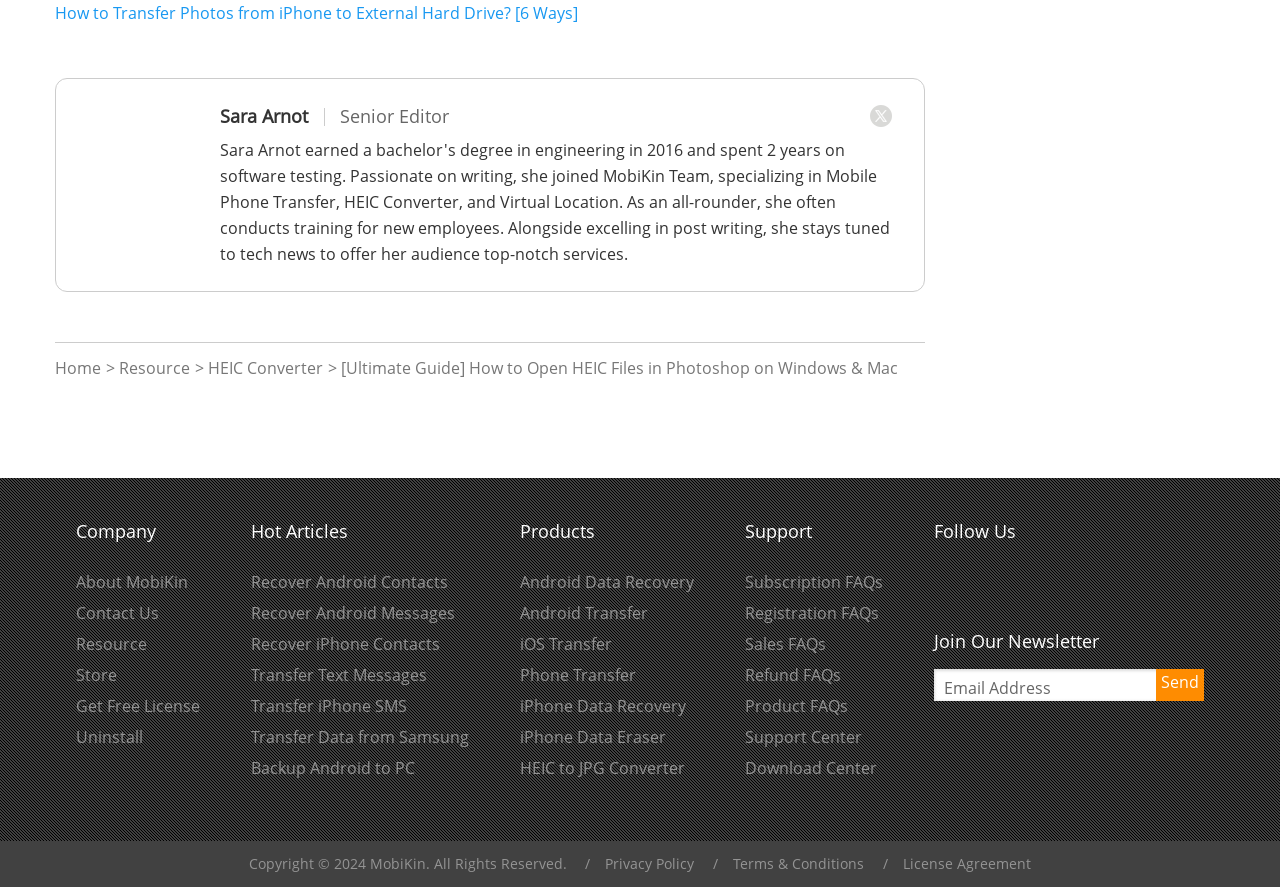What is the topic of the article?
Answer the question with a detailed explanation, including all necessary information.

The topic of the article is transferring photos from iPhone to external hard drive, which is indicated by the link 'How to Transfer Photos from iPhone to External Hard Drive? [6 Ways]' at the top of the page.